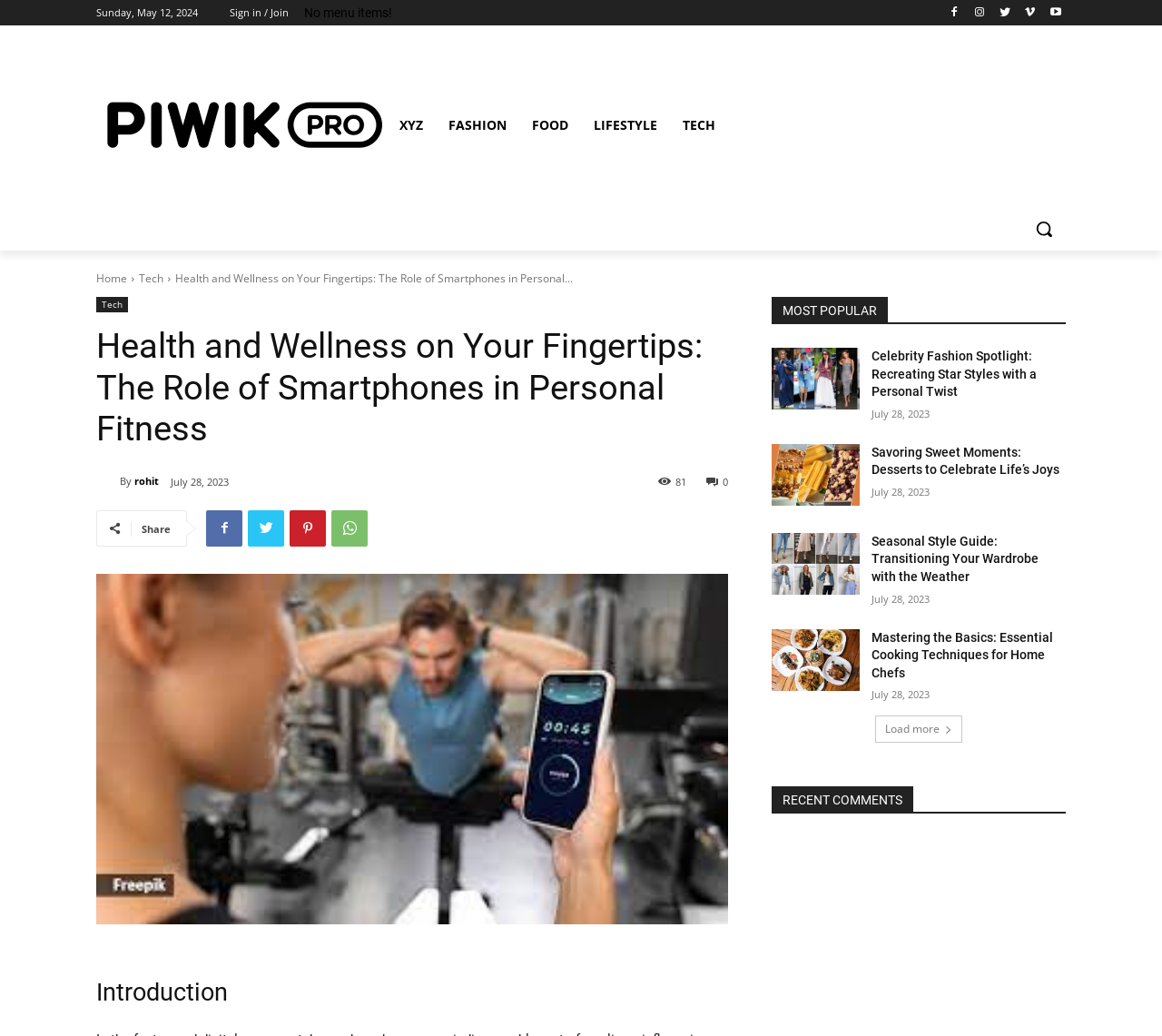Please identify the bounding box coordinates of the region to click in order to complete the task: "Sign in or join the website". The coordinates must be four float numbers between 0 and 1, specified as [left, top, right, bottom].

[0.198, 0.0, 0.248, 0.025]